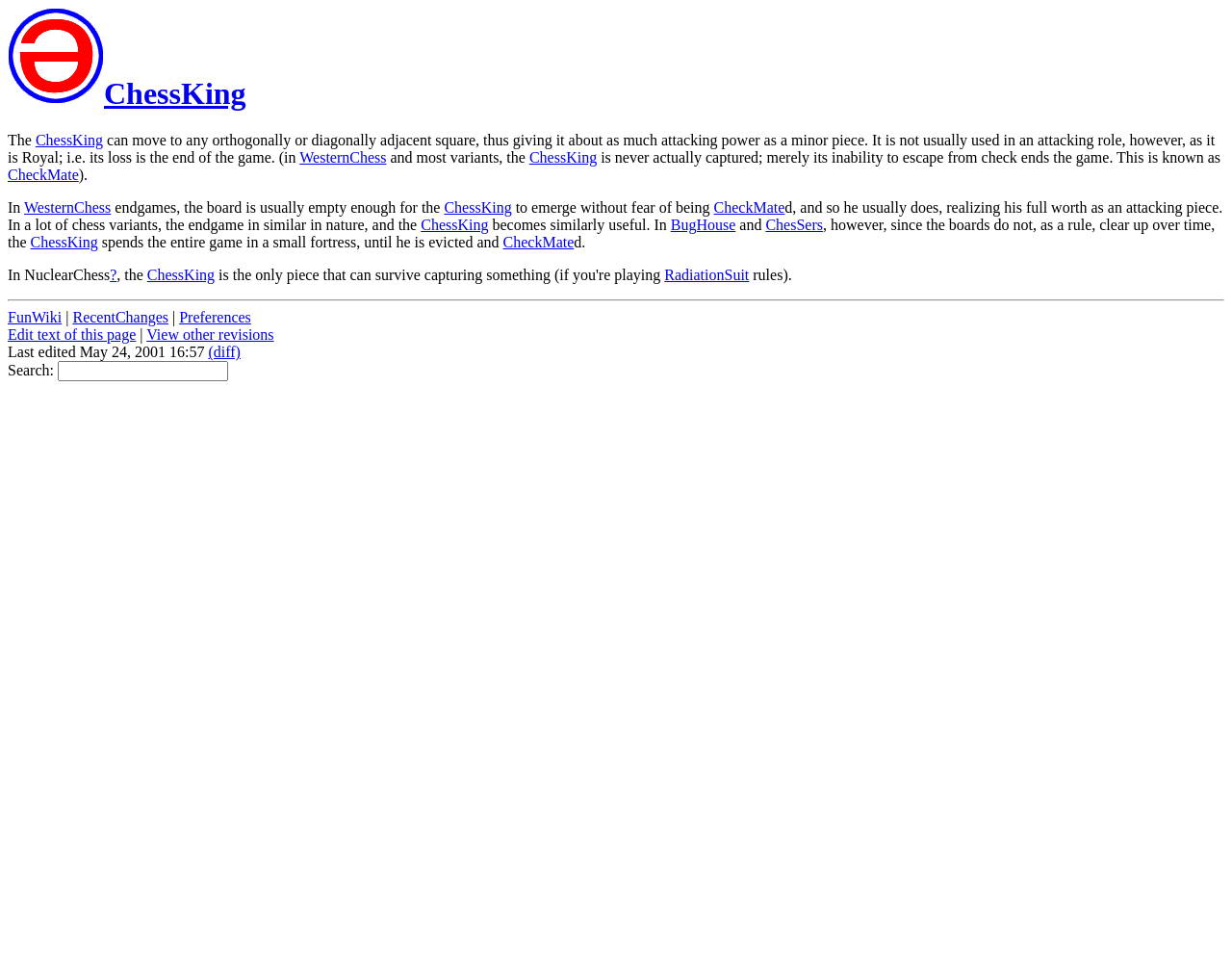Identify the bounding box coordinates of the element that should be clicked to fulfill this task: "go to home page". The coordinates should be provided as four float numbers between 0 and 1, i.e., [left, top, right, bottom].

[0.006, 0.078, 0.084, 0.113]